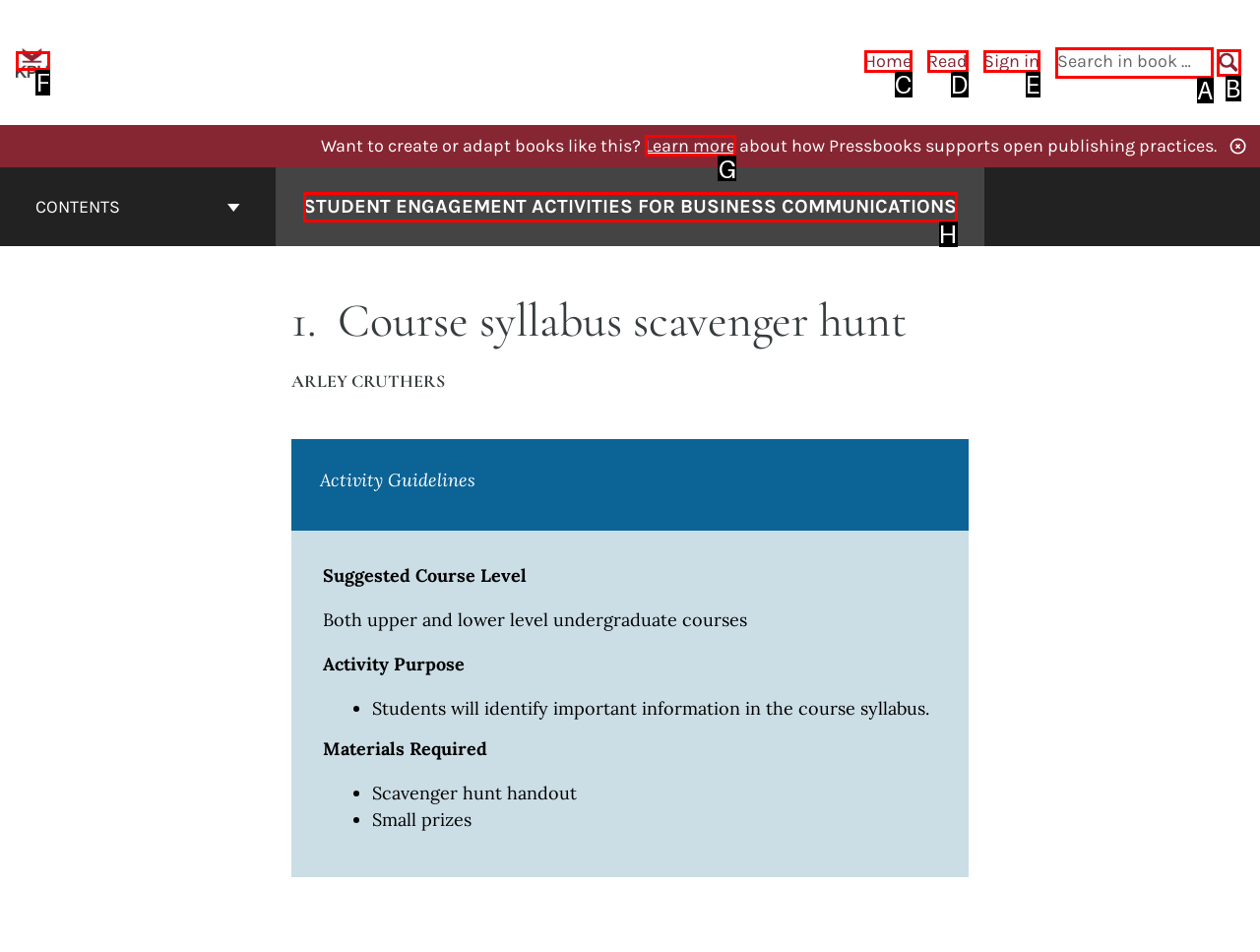For the task: Click the 'DOWNLOAD FULL WORK' button, specify the letter of the option that should be clicked. Answer with the letter only.

None